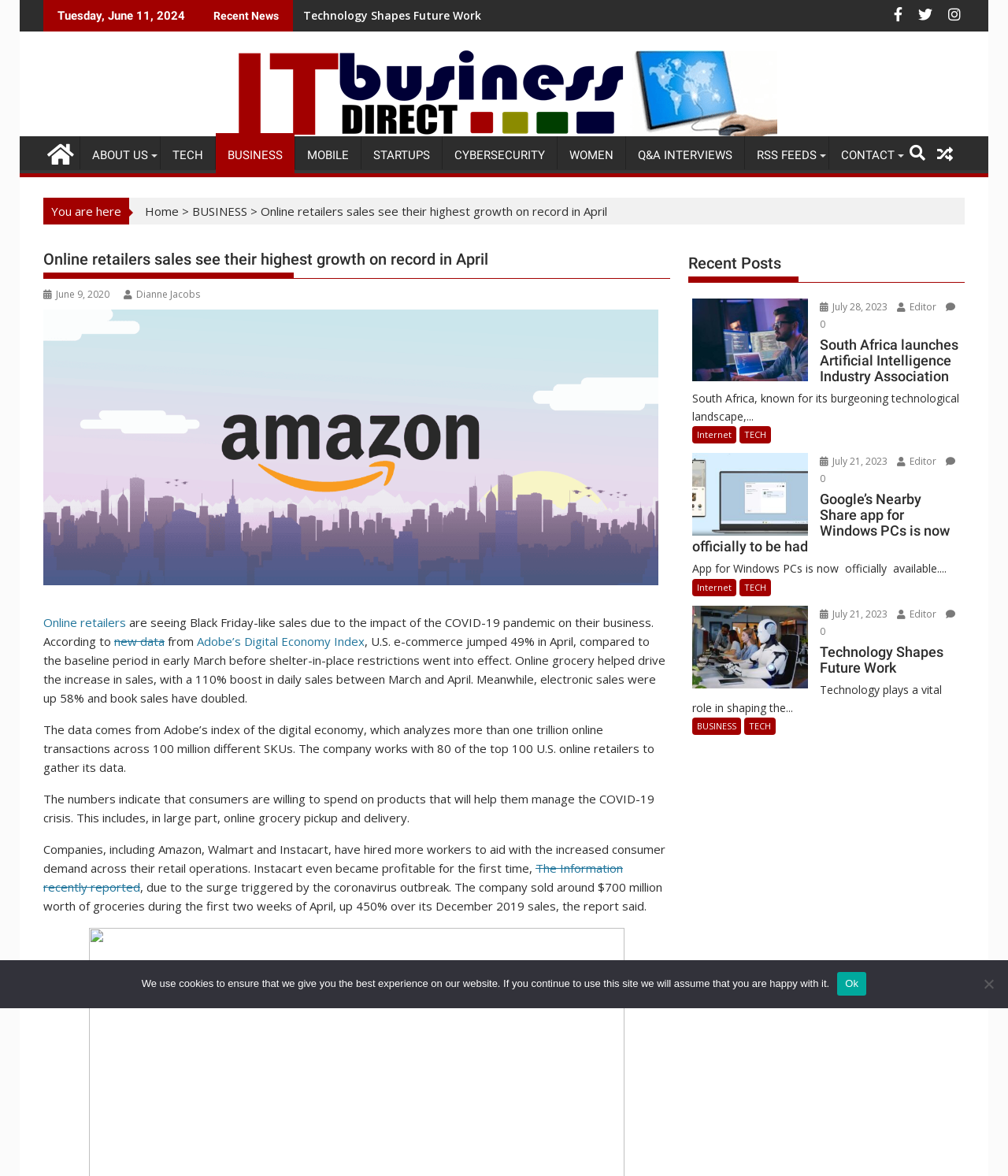Show the bounding box coordinates for the HTML element described as: "Online retailers".

[0.043, 0.522, 0.125, 0.535]